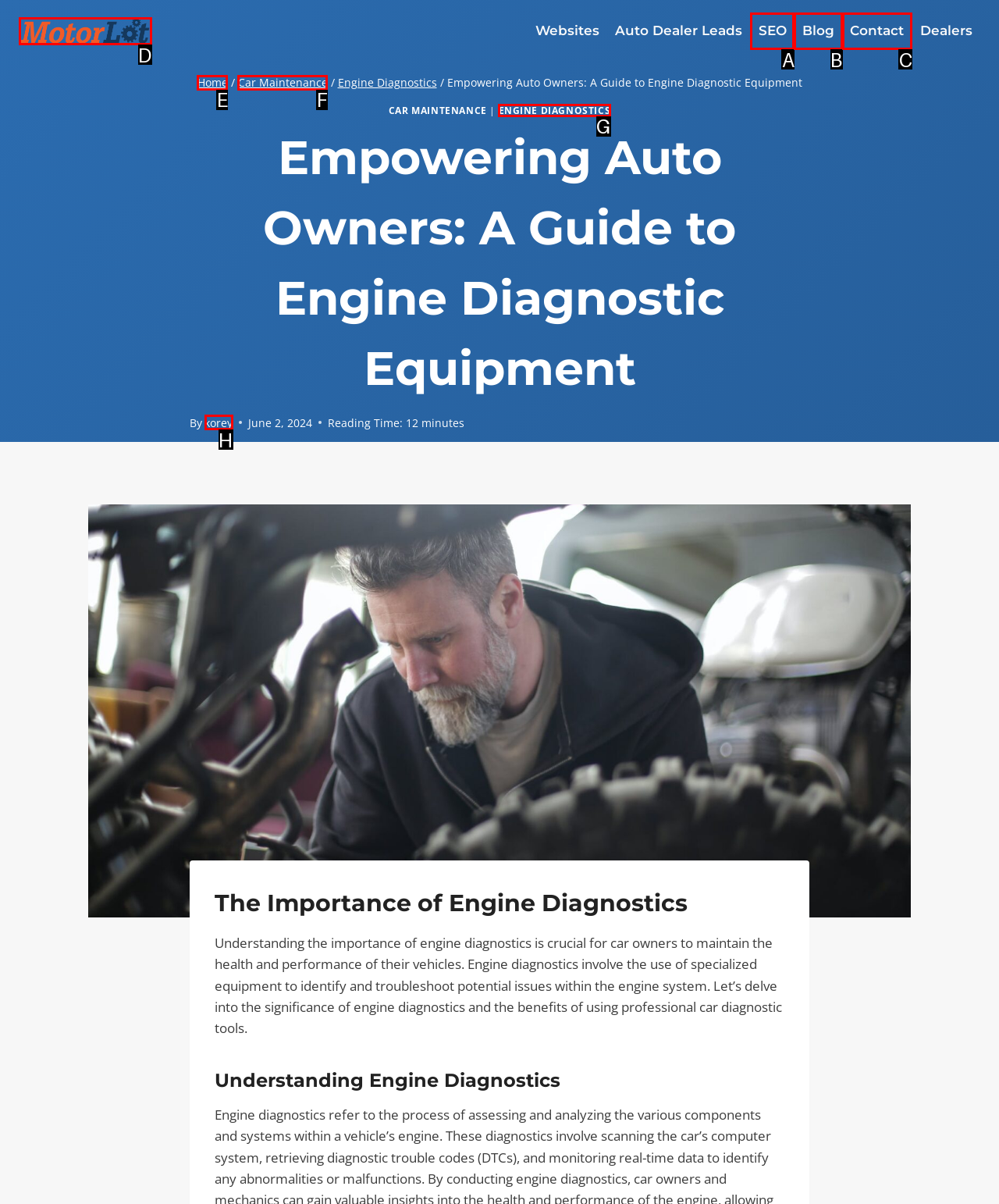Which option aligns with the description: korey? Respond by selecting the correct letter.

H